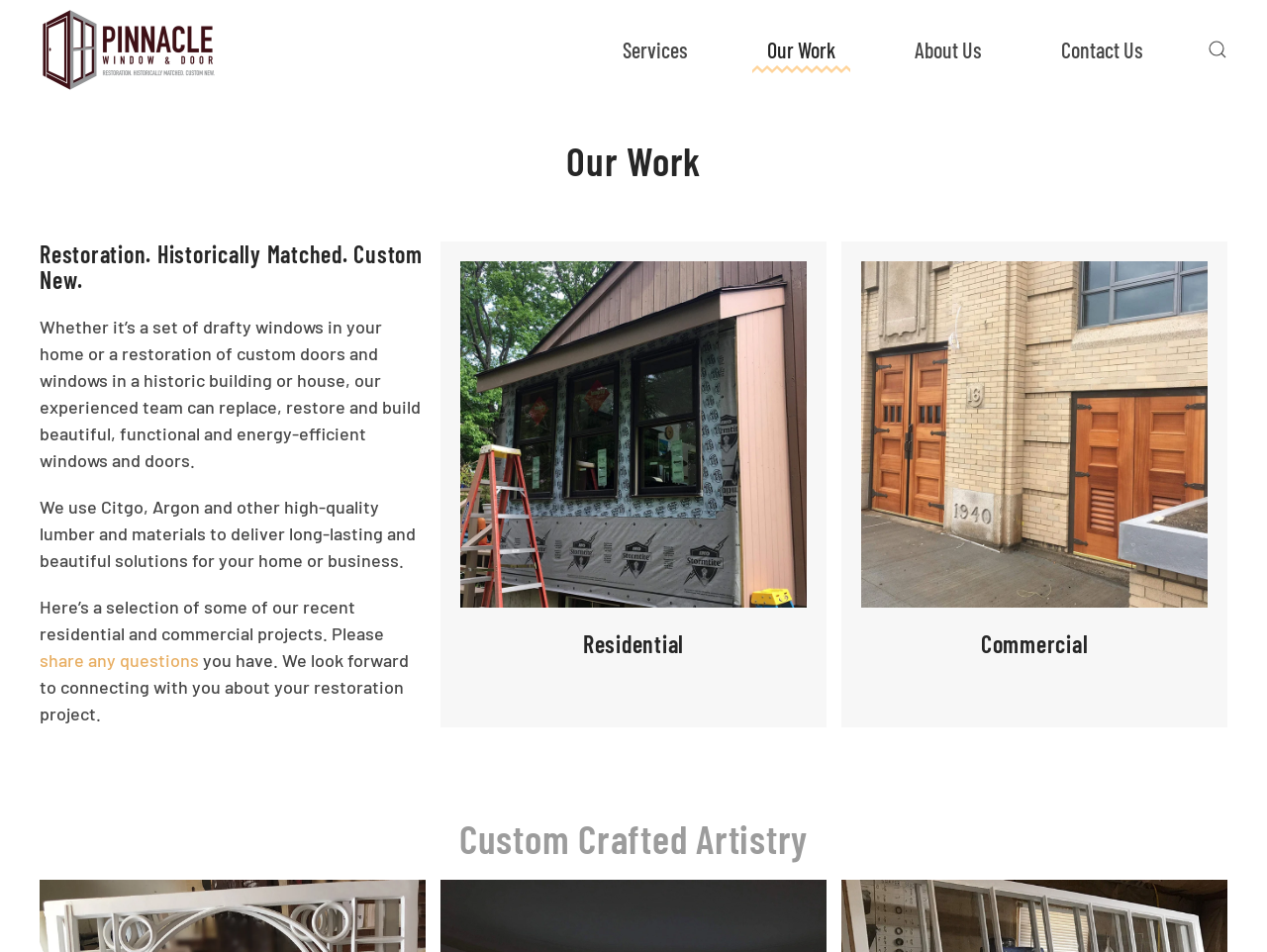Create an in-depth description of the webpage, covering main sections.

This webpage is about Pinnacle Window and Door's work, specifically focusing on restoration, historically matched, and custom new windows and doors. At the top left, there is a link to skip to the main content, and next to it, a link to go back to the home page, accompanied by the company's logo. 

On the top navigation bar, there are buttons and links to access different sections of the website, including Services, Our Work, About Us, Contact Us, and a search button with a magnifying glass icon. 

Below the navigation bar, there is a large heading that reads "Our Work" and a subheading that describes the company's services in restoration, historically matched, and custom new windows and doors. 

Following this, there is a paragraph of text that explains the company's expertise in replacing, restoring, and building windows and doors, highlighting their use of high-quality materials. 

Another paragraph describes the company's ability to deliver long-lasting and beautiful solutions for homes and businesses. 

The webpage then showcases a selection of the company's recent residential and commercial projects, with an invitation to share any questions or connect with the company about a restoration project. 

On the right side of the page, there are two images, one showing window replacements under construction and the other showing a historic restoration of a double door and storage. These images are accompanied by headings that categorize them as Residential and Commercial projects, respectively. 

At the bottom of the page, there is a heading that reads "Custom Crafted Artistry", which may be a tagline or a description of the company's approach to their work.